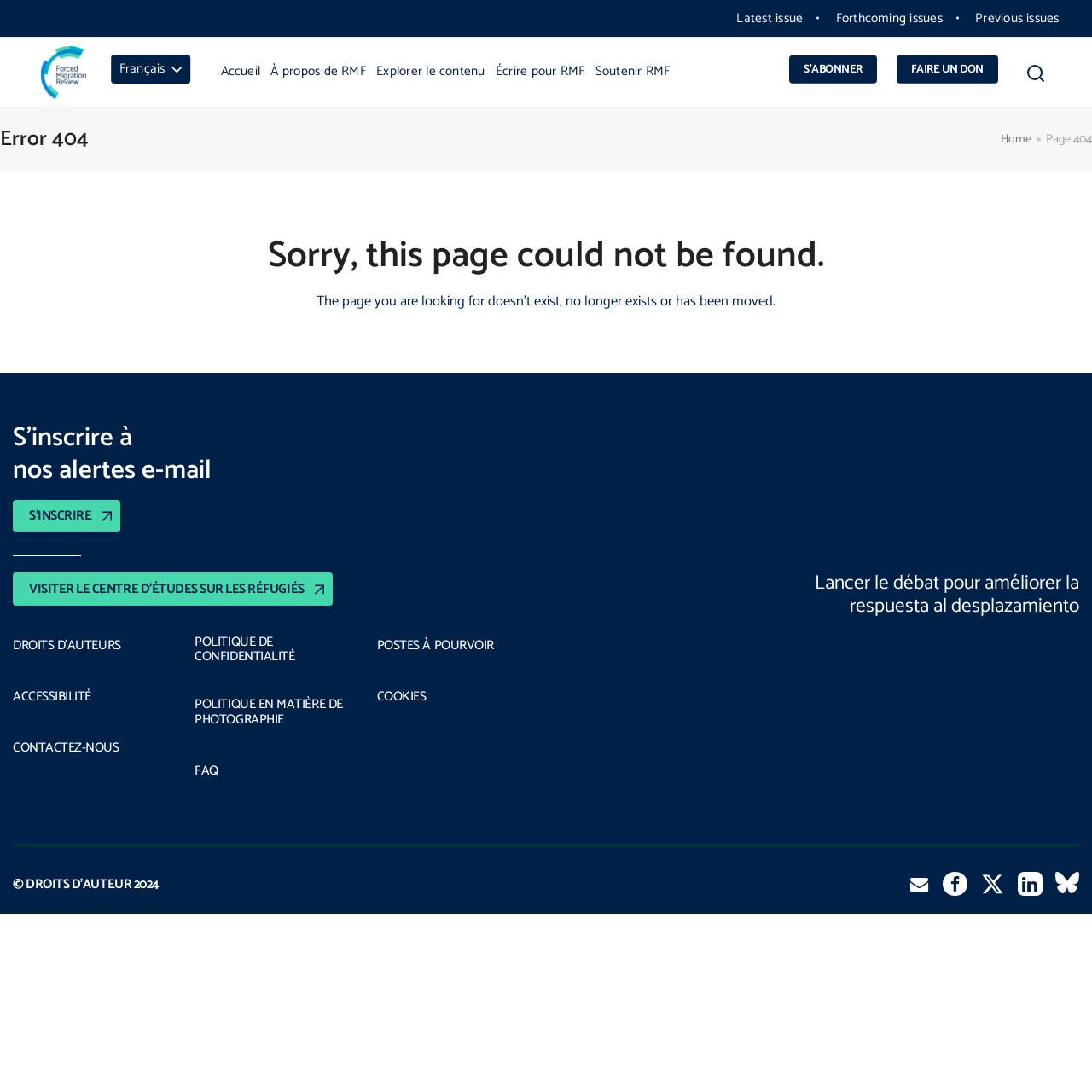Determine the bounding box of the UI element mentioned here: "Forthcoming issues". The coordinates must be in the format [left, top, right, bottom] with values ranging from 0 to 1.

[0.765, 0.007, 0.863, 0.026]